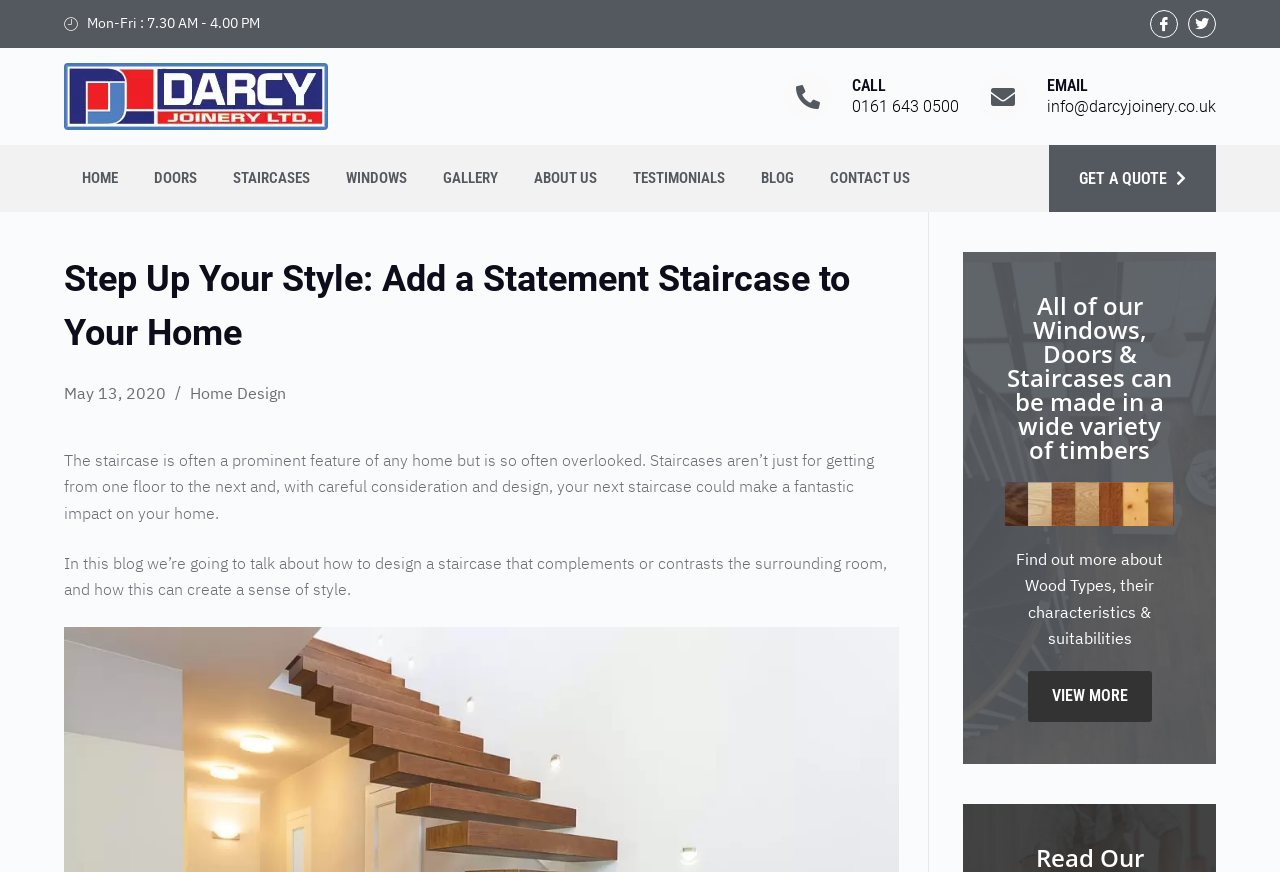Please find and report the bounding box coordinates of the element to click in order to perform the following action: "Click the Facebook icon". The coordinates should be expressed as four float numbers between 0 and 1, in the format [left, top, right, bottom].

[0.898, 0.011, 0.92, 0.044]